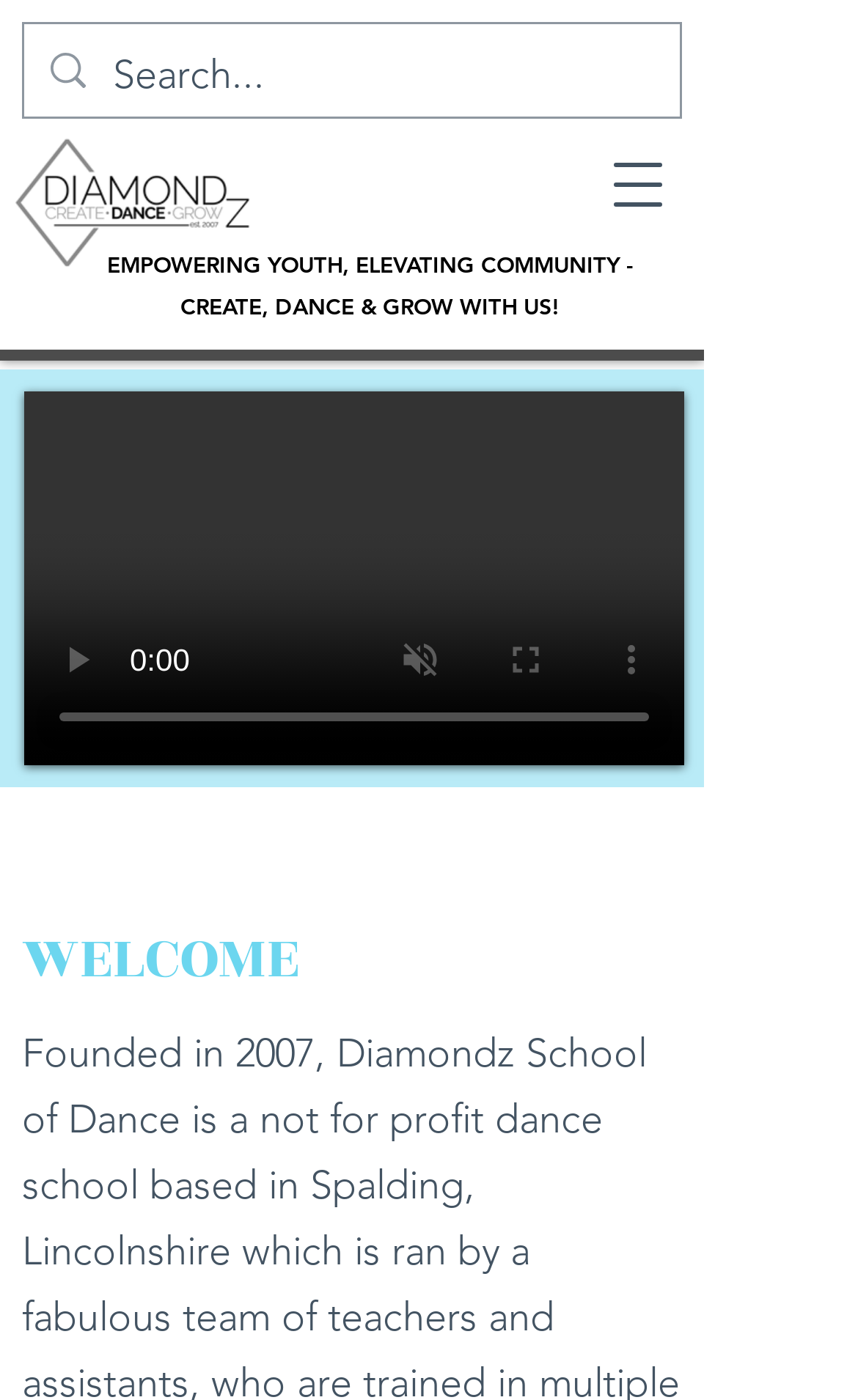What is the theme of the website?
Using the visual information, respond with a single word or phrase.

Dance